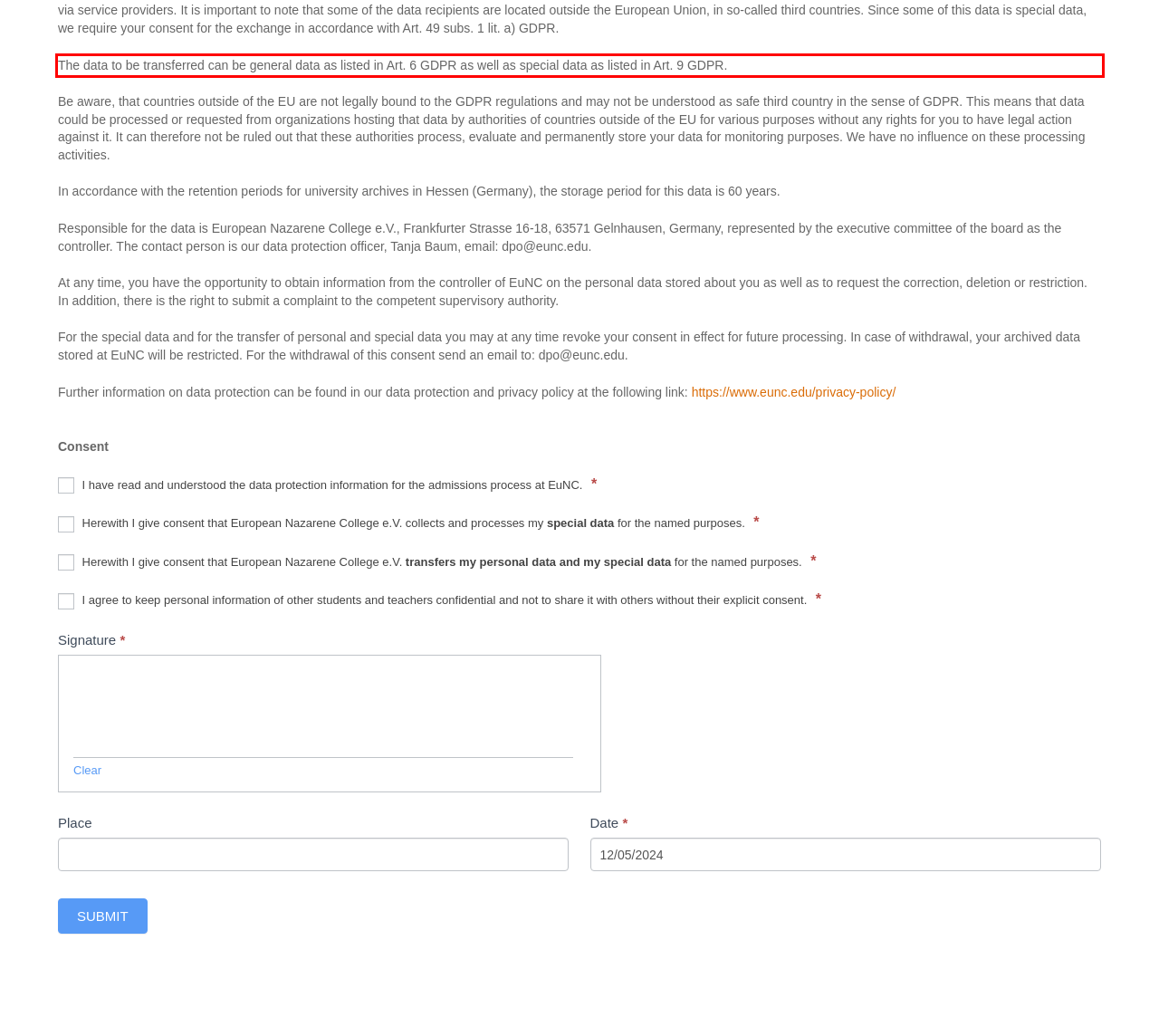You are presented with a webpage screenshot featuring a red bounding box. Perform OCR on the text inside the red bounding box and extract the content.

The data to be transferred can be general data as listed in Art. 6 GDPR as well as special data as listed in Art. 9 GDPR.